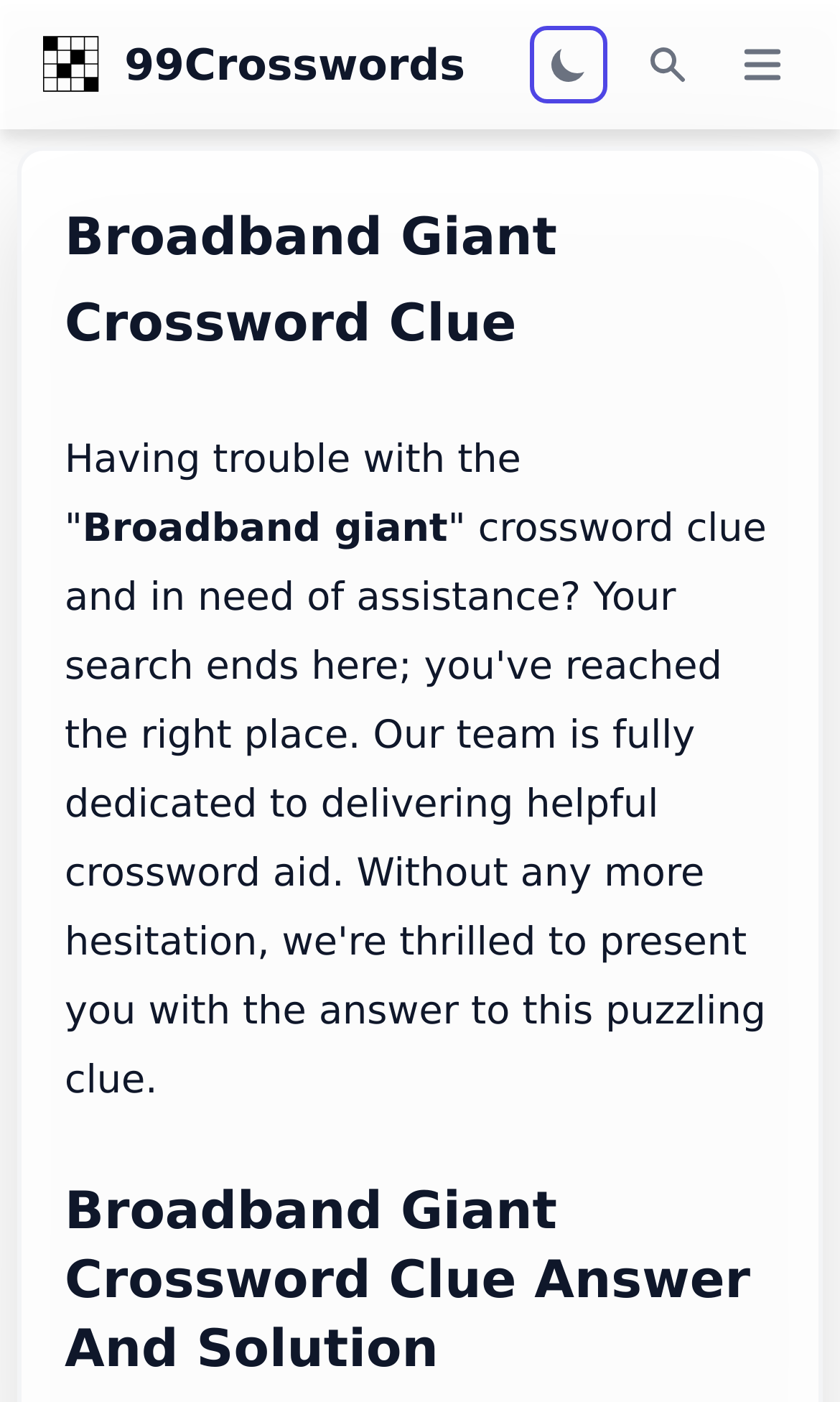Find the coordinates for the bounding box of the element with this description: "Search".

[0.744, 0.015, 0.846, 0.077]